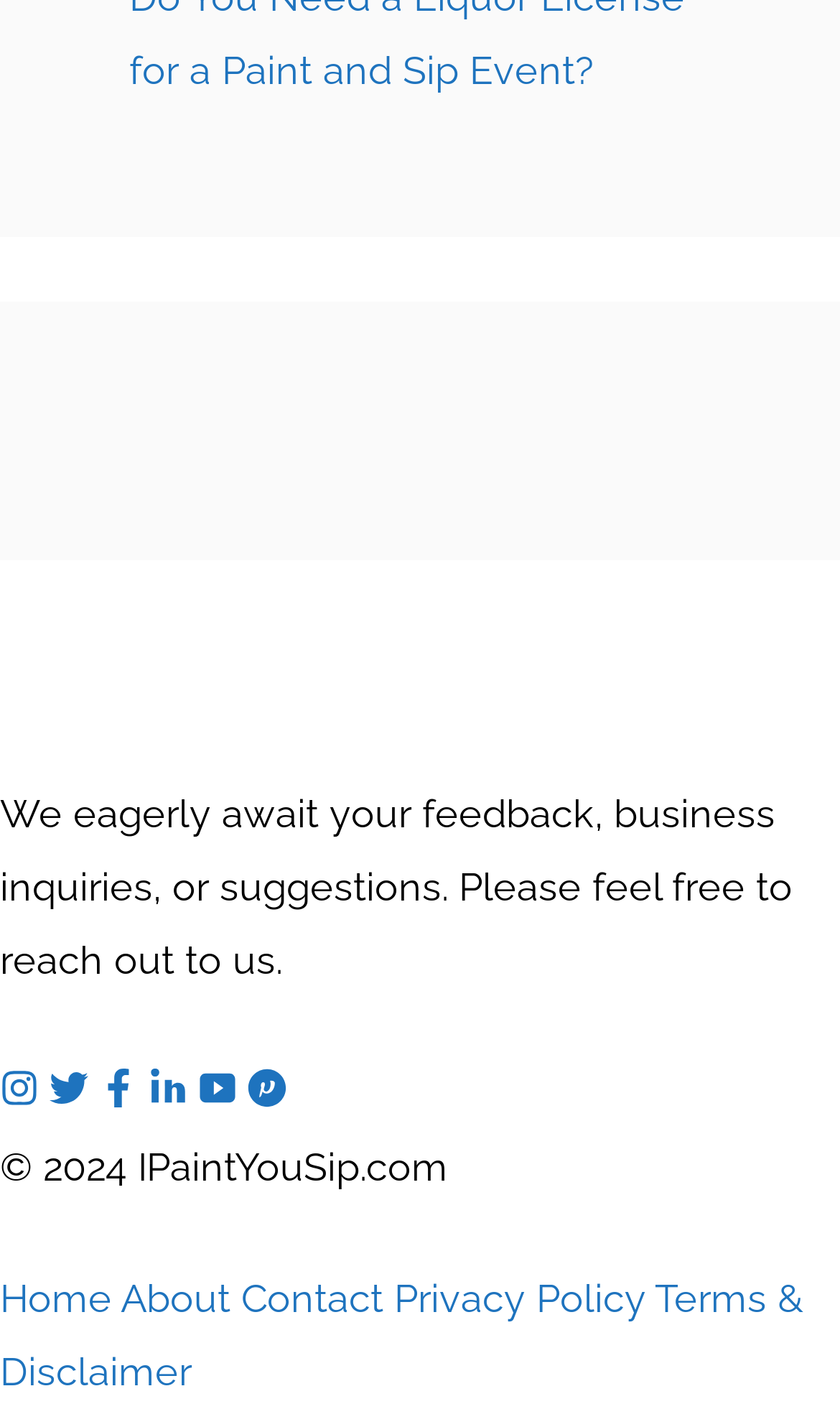Given the element description Home, predict the bounding box coordinates for the UI element in the webpage screenshot. The format should be (top-left x, top-left y, bottom-right x, bottom-right y), and the values should be between 0 and 1.

[0.0, 0.905, 0.133, 0.937]